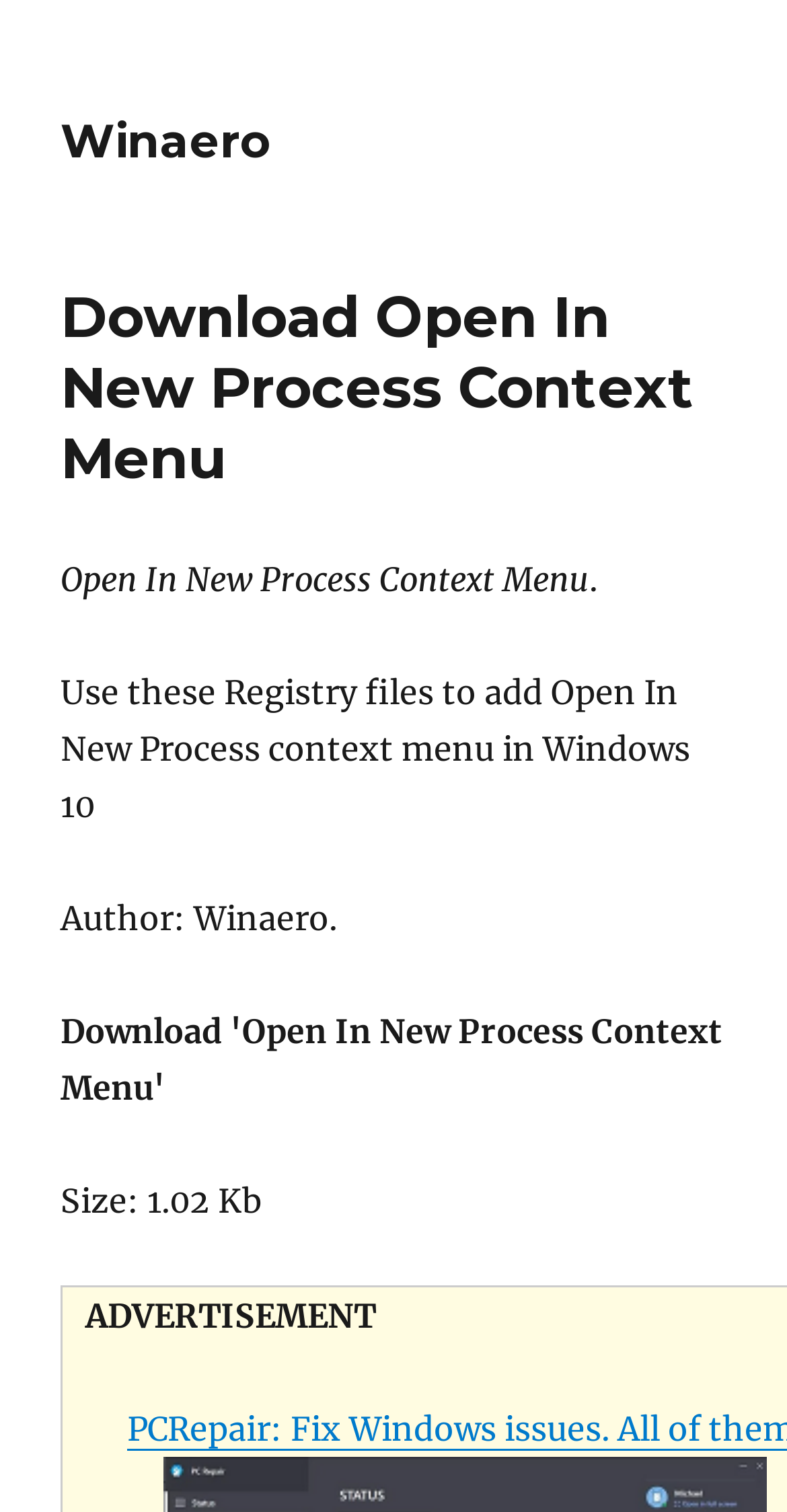What type of files are being downloaded?
Using the visual information, reply with a single word or short phrase.

Registry files